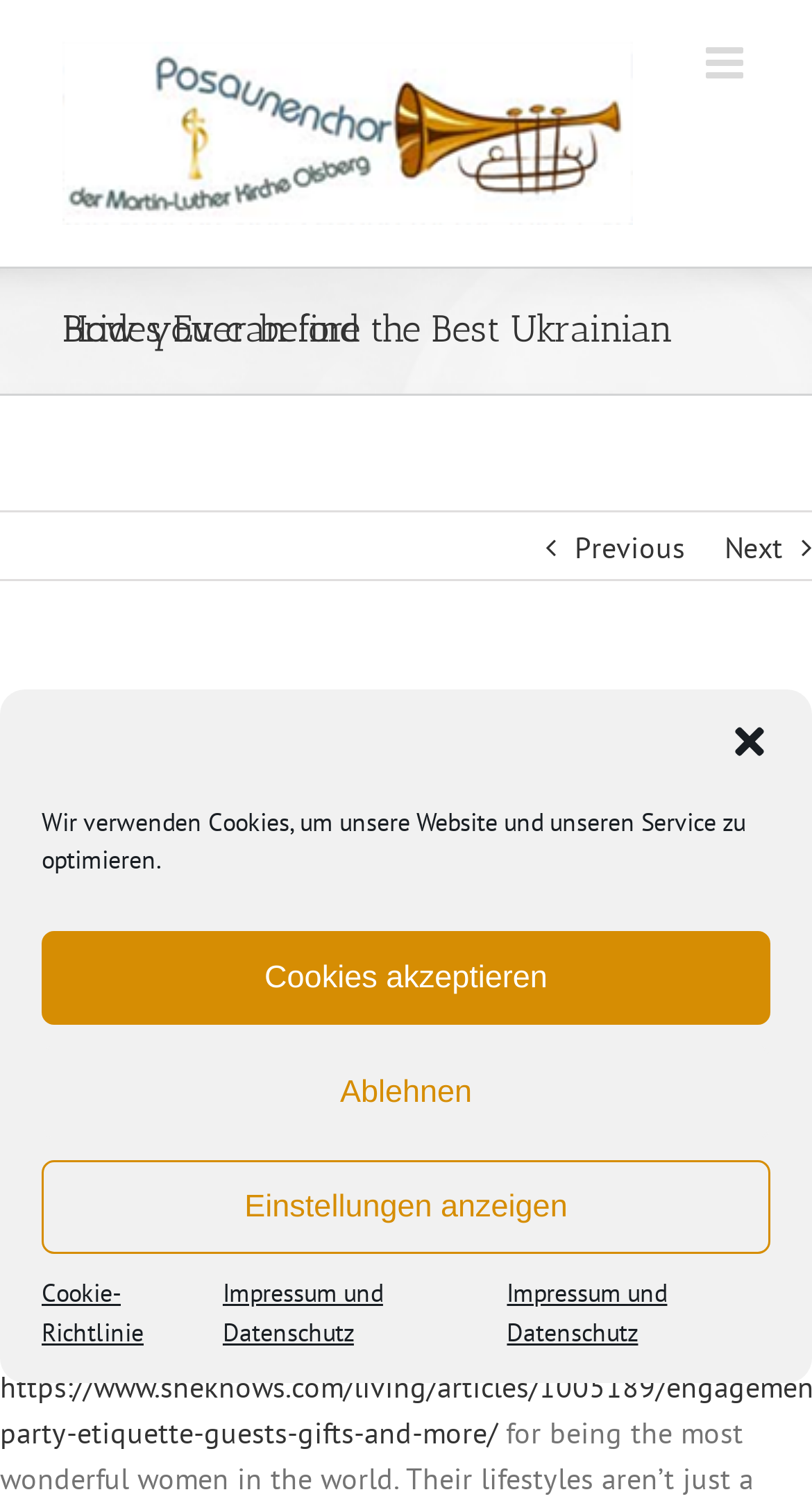Reply to the question with a single word or phrase:
What is the purpose of the buttons 'Cookies akzeptieren' and 'Ablehnen'?

To accept or decline cookies